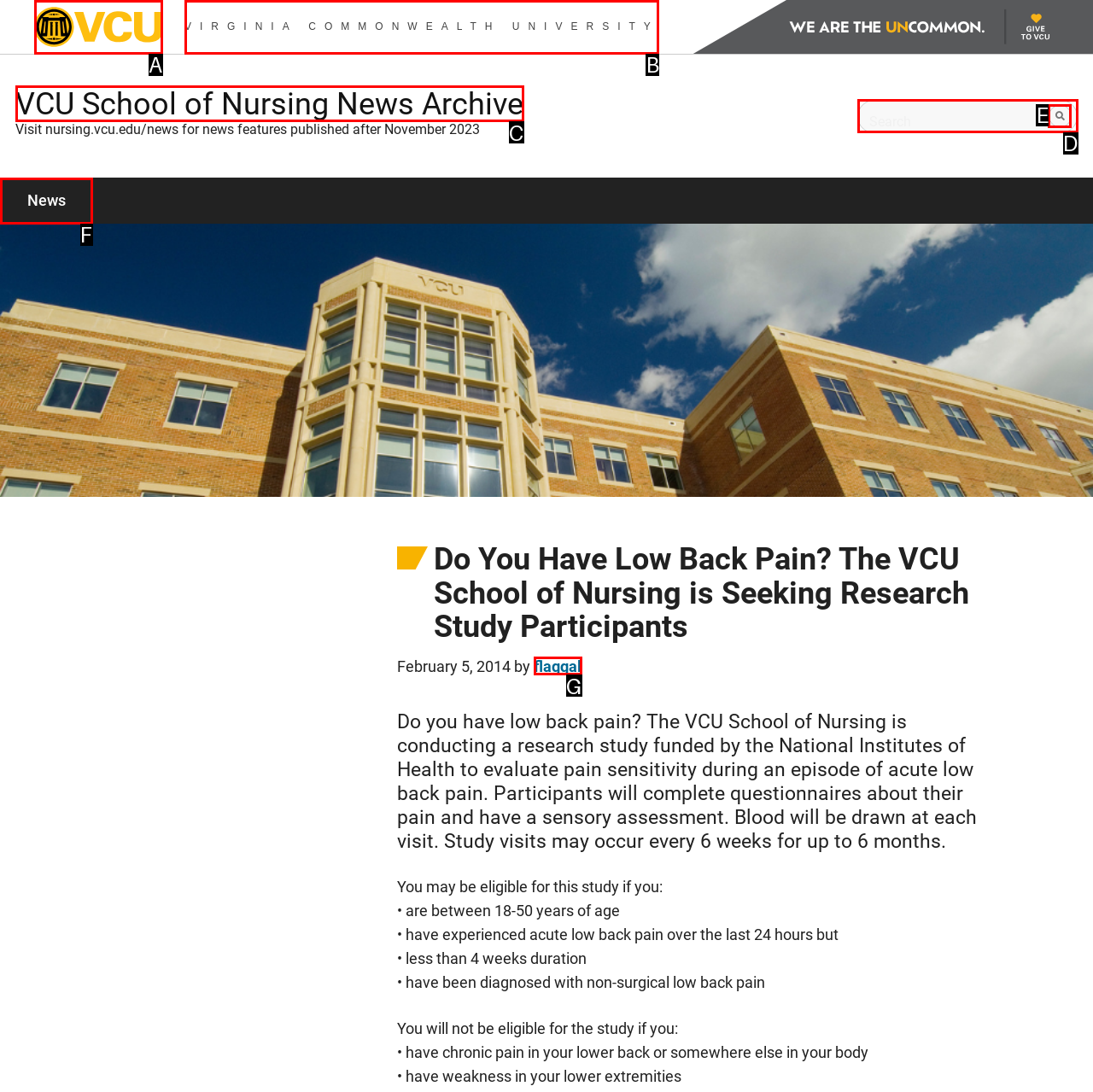Select the HTML element that corresponds to the description: News. Answer with the letter of the matching option directly from the choices given.

F